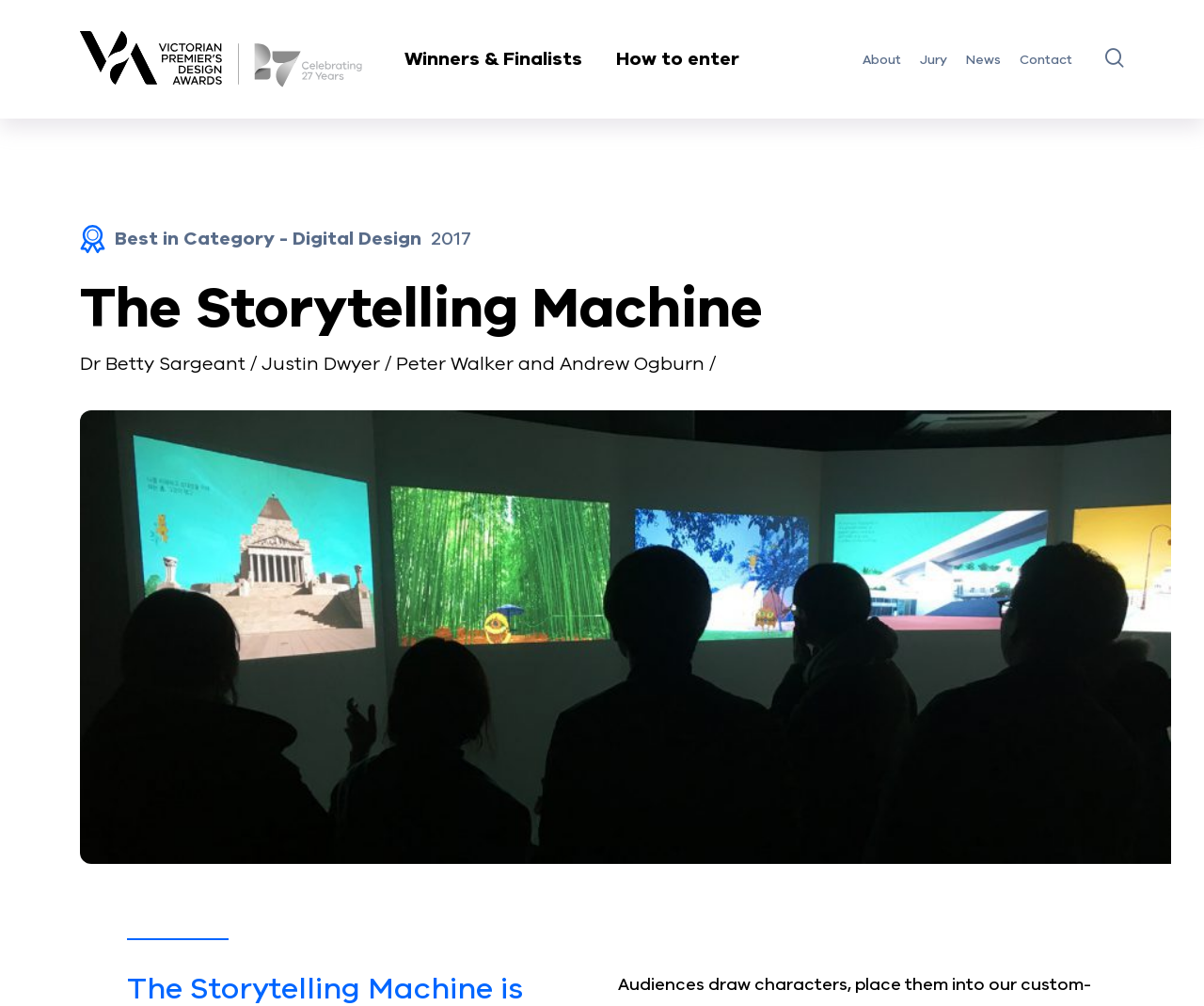Please identify the bounding box coordinates of the region to click in order to complete the task: "Contact the organizers". The coordinates must be four float numbers between 0 and 1, specified as [left, top, right, bottom].

[0.847, 0.05, 0.891, 0.068]